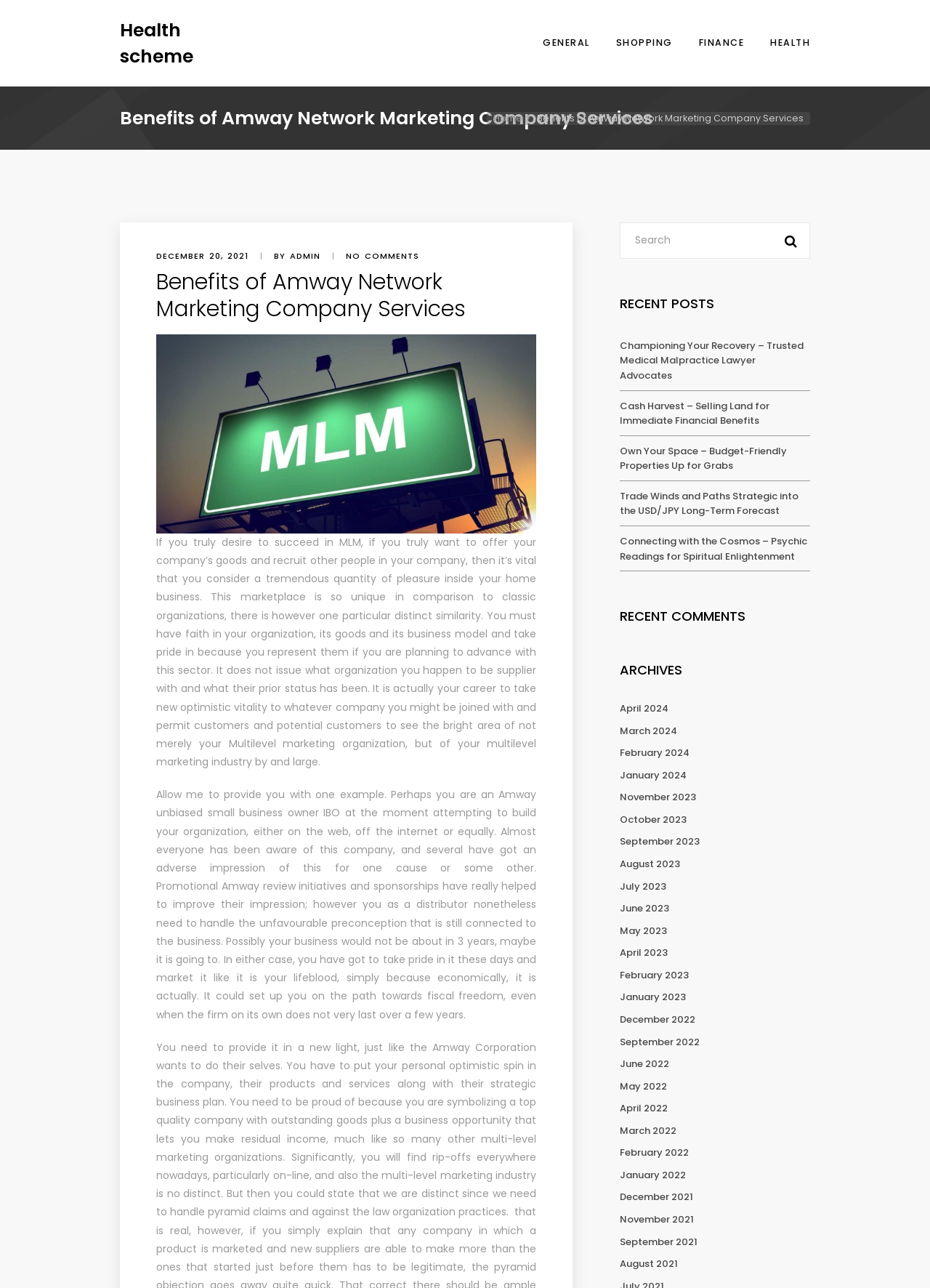Please locate the clickable area by providing the bounding box coordinates to follow this instruction: "Click on the 'HEALTH' link".

[0.824, 0.019, 0.871, 0.049]